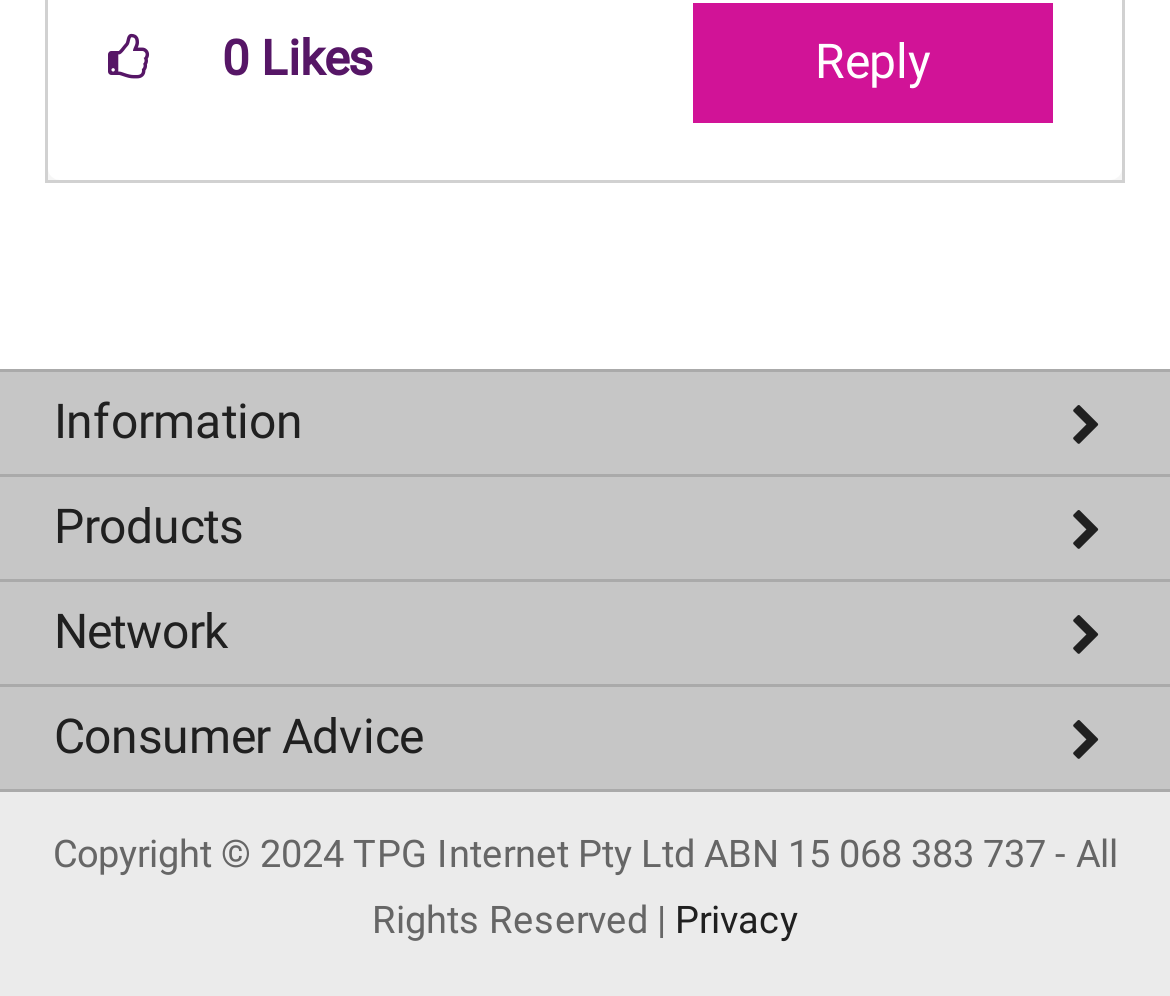Please find the bounding box for the UI component described as follows: "Reply".

[0.592, 0.003, 0.9, 0.124]